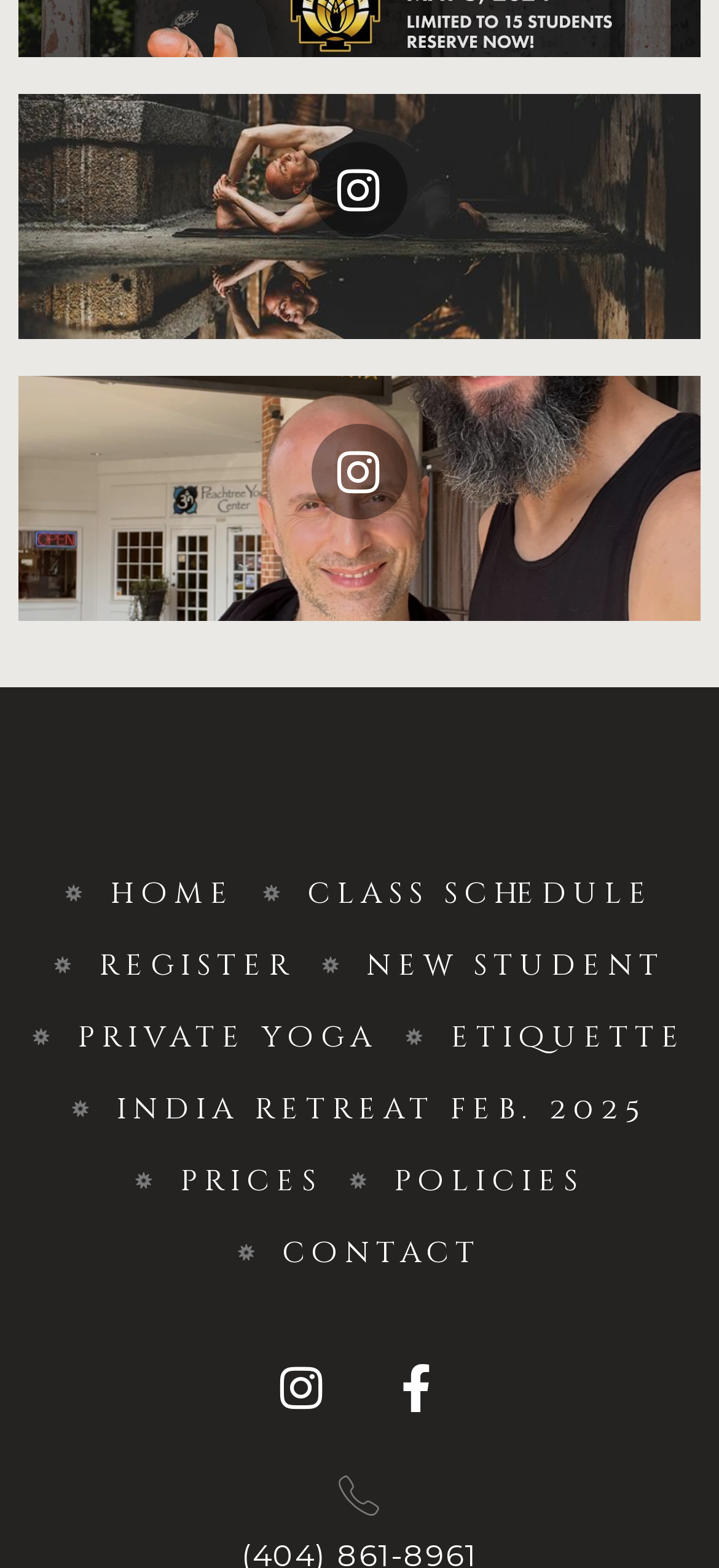Highlight the bounding box coordinates of the element you need to click to perform the following instruction: "go to home page."

[0.09, 0.555, 0.327, 0.584]